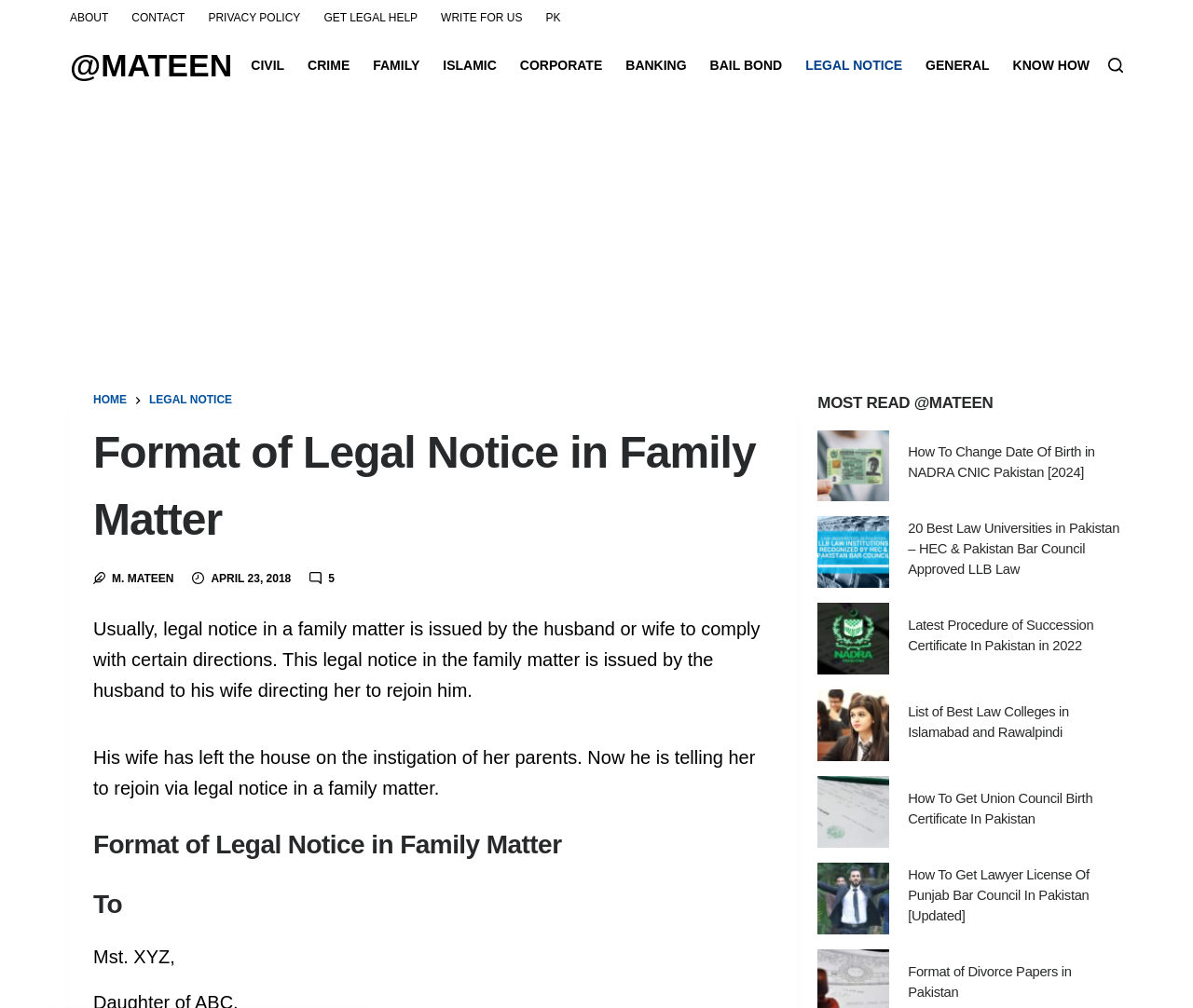Using the description: "Civil", identify the bounding box of the corresponding UI element in the screenshot.

[0.21, 0.037, 0.248, 0.092]